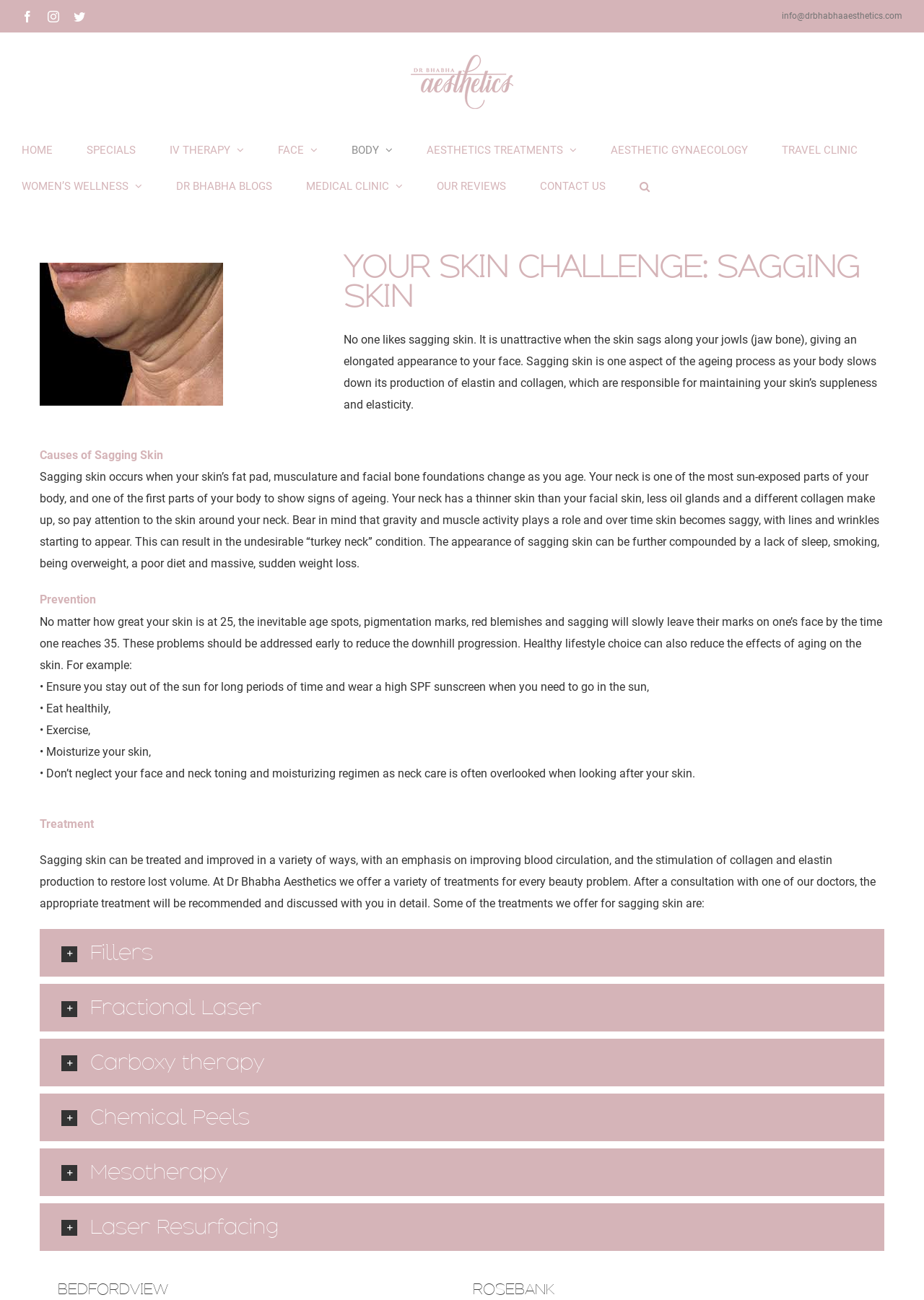Provide the bounding box coordinates for the area that should be clicked to complete the instruction: "Learn about fillers treatment".

[0.047, 0.718, 0.953, 0.749]